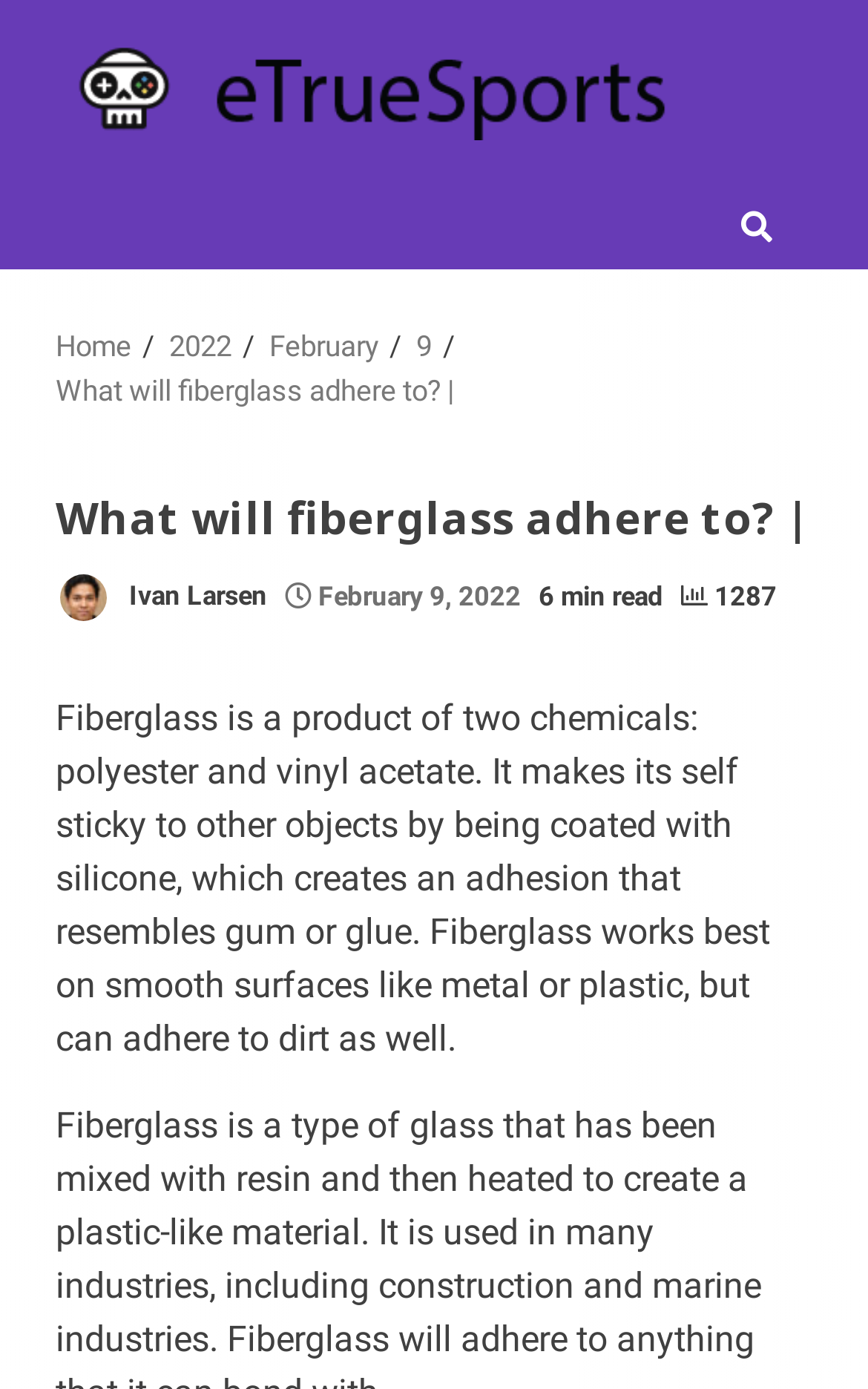Locate the bounding box coordinates of the element to click to perform the following action: 'go to homepage'. The coordinates should be given as four float values between 0 and 1, in the form of [left, top, right, bottom].

[0.064, 0.237, 0.151, 0.261]